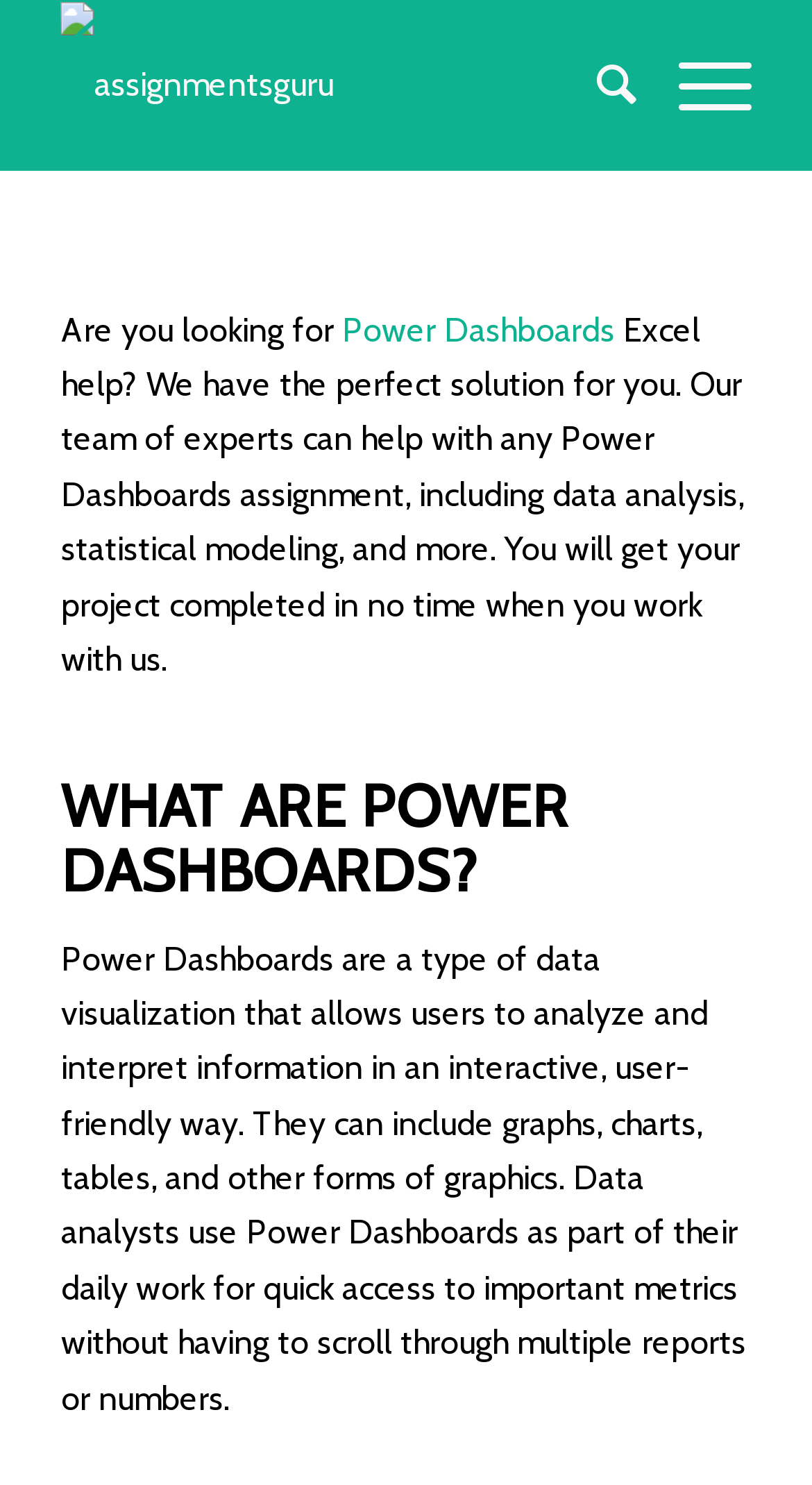Using the description: "Menu Menu", identify the bounding box of the corresponding UI element in the screenshot.

[0.784, 0.001, 0.925, 0.114]